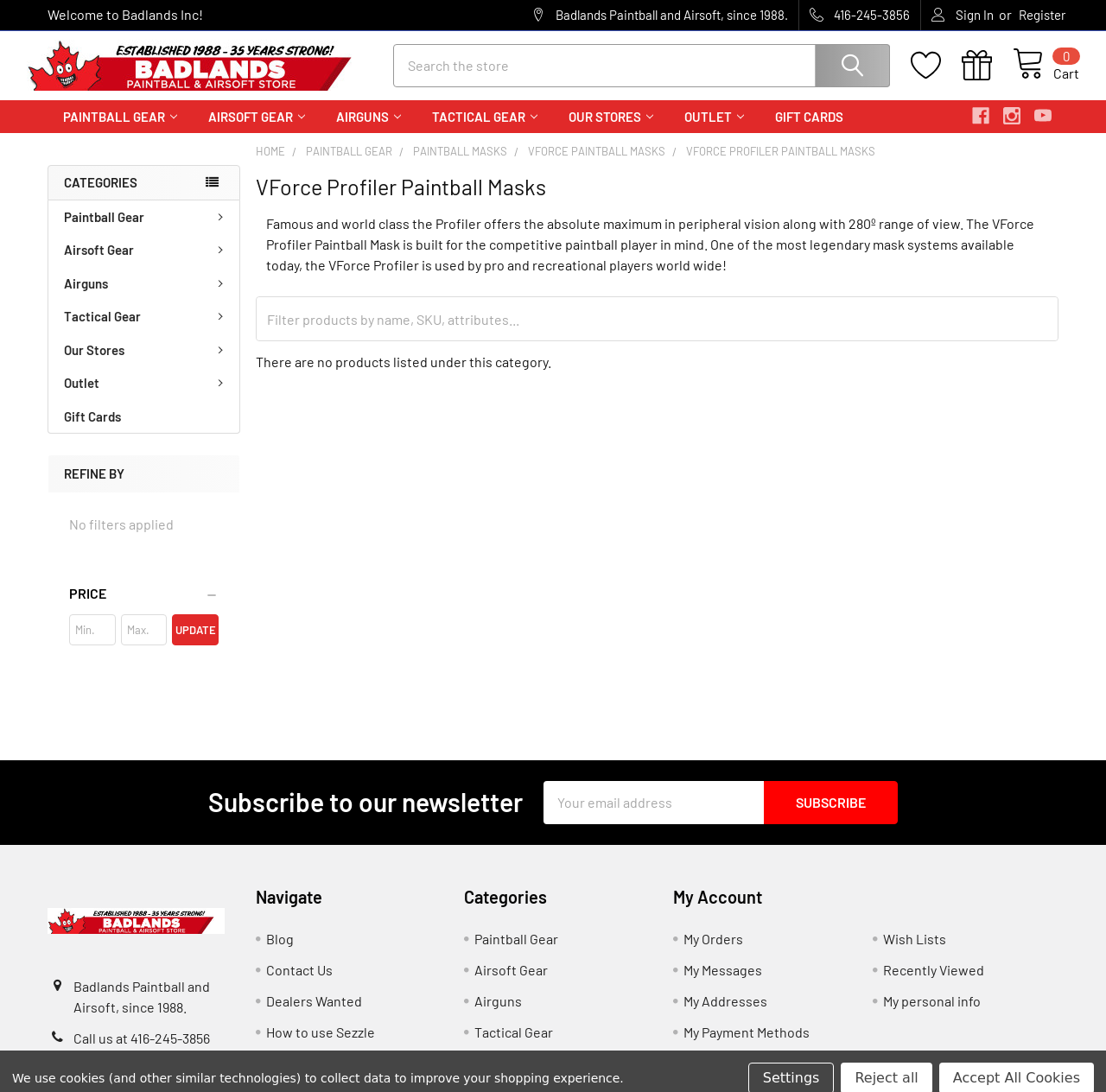Find the bounding box of the web element that fits this description: "Employers".

None